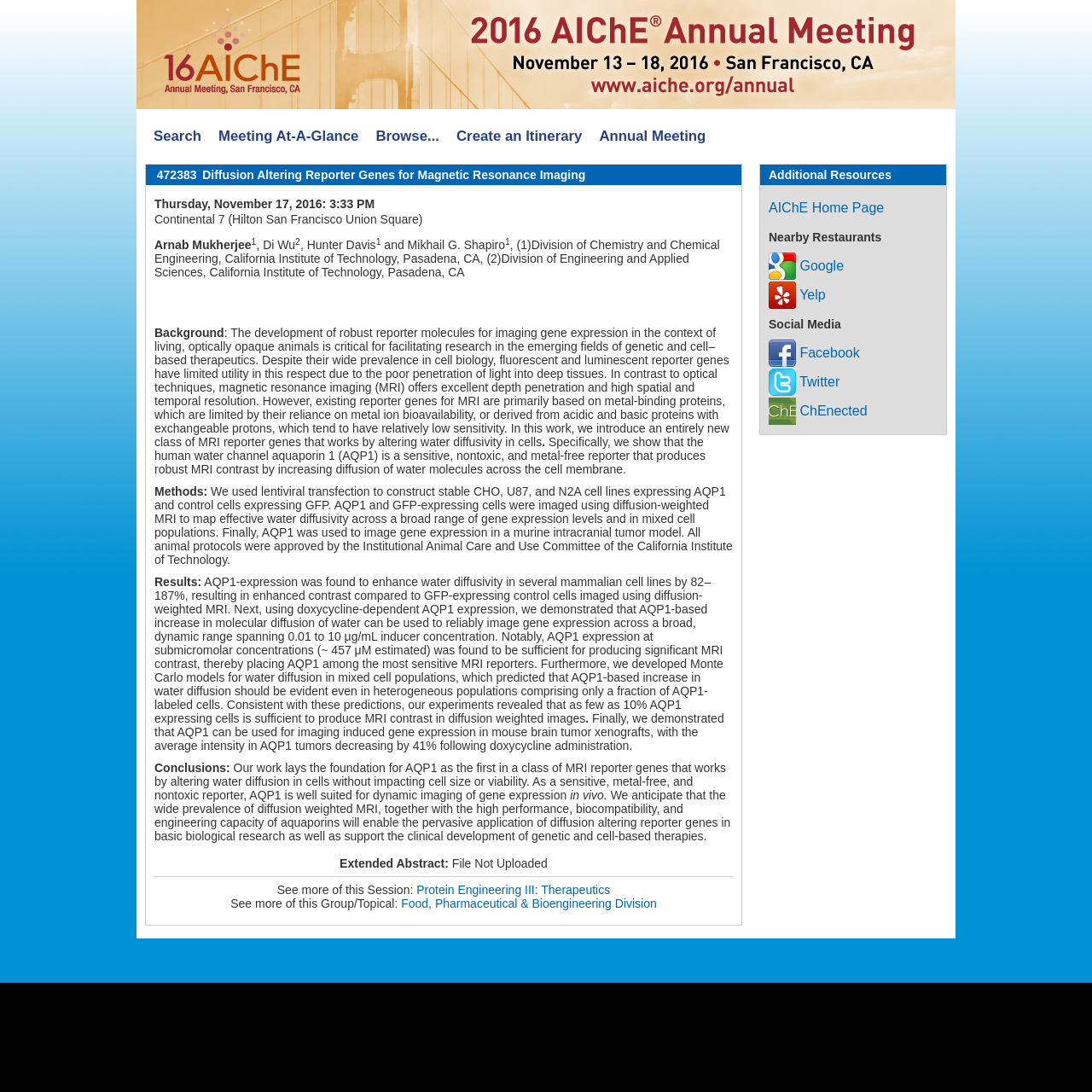Answer the question in one word or a short phrase:
What is the location of the meeting?

Continental 7 (Hilton San Francisco Union Square)